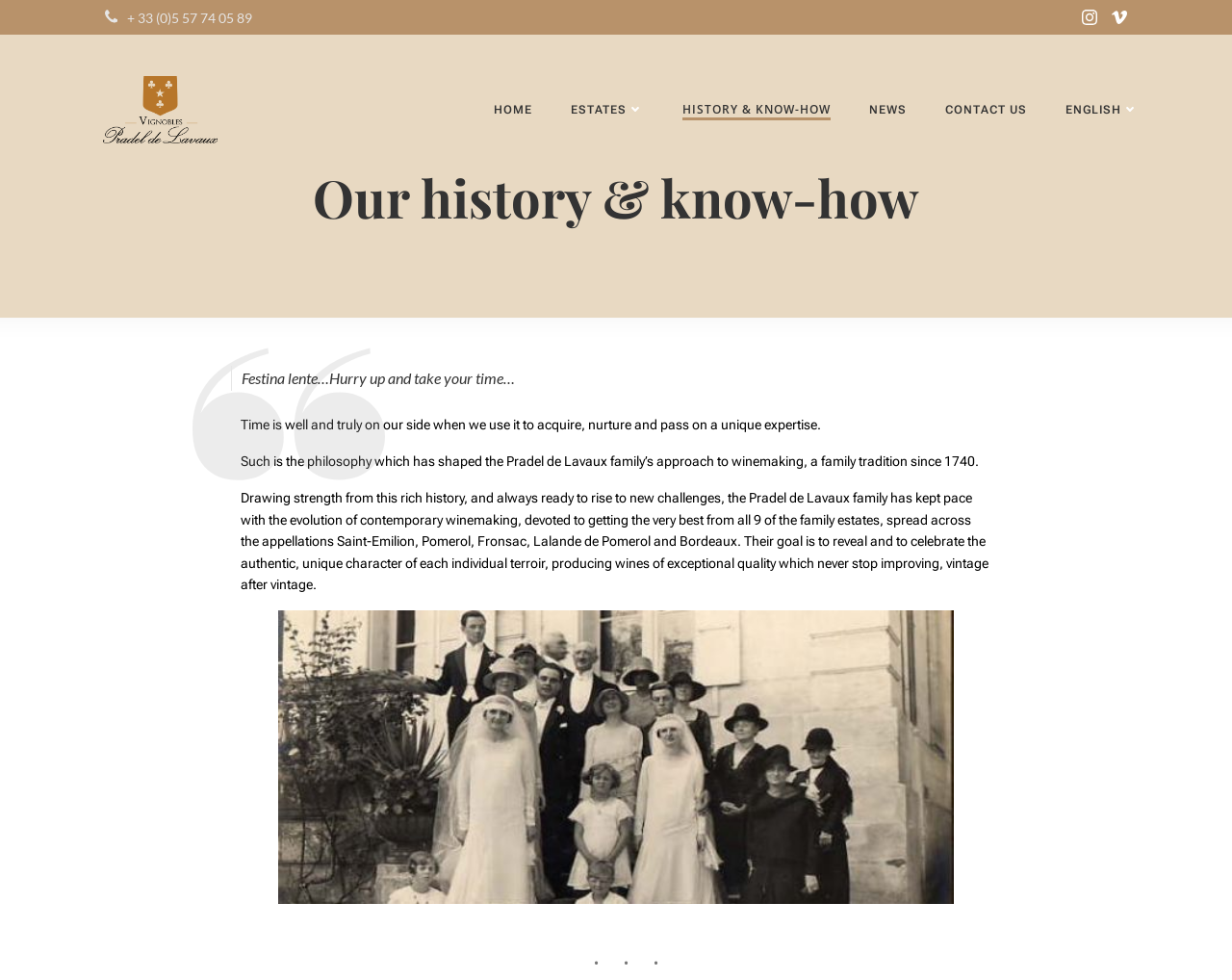Consider the image and give a detailed and elaborate answer to the question: 
What is the region where the family estates are located?

I found the region by reading the StaticText element at coordinates [0.195, 0.5, 0.802, 0.604], which mentions the appellations where the family estates are spread across.